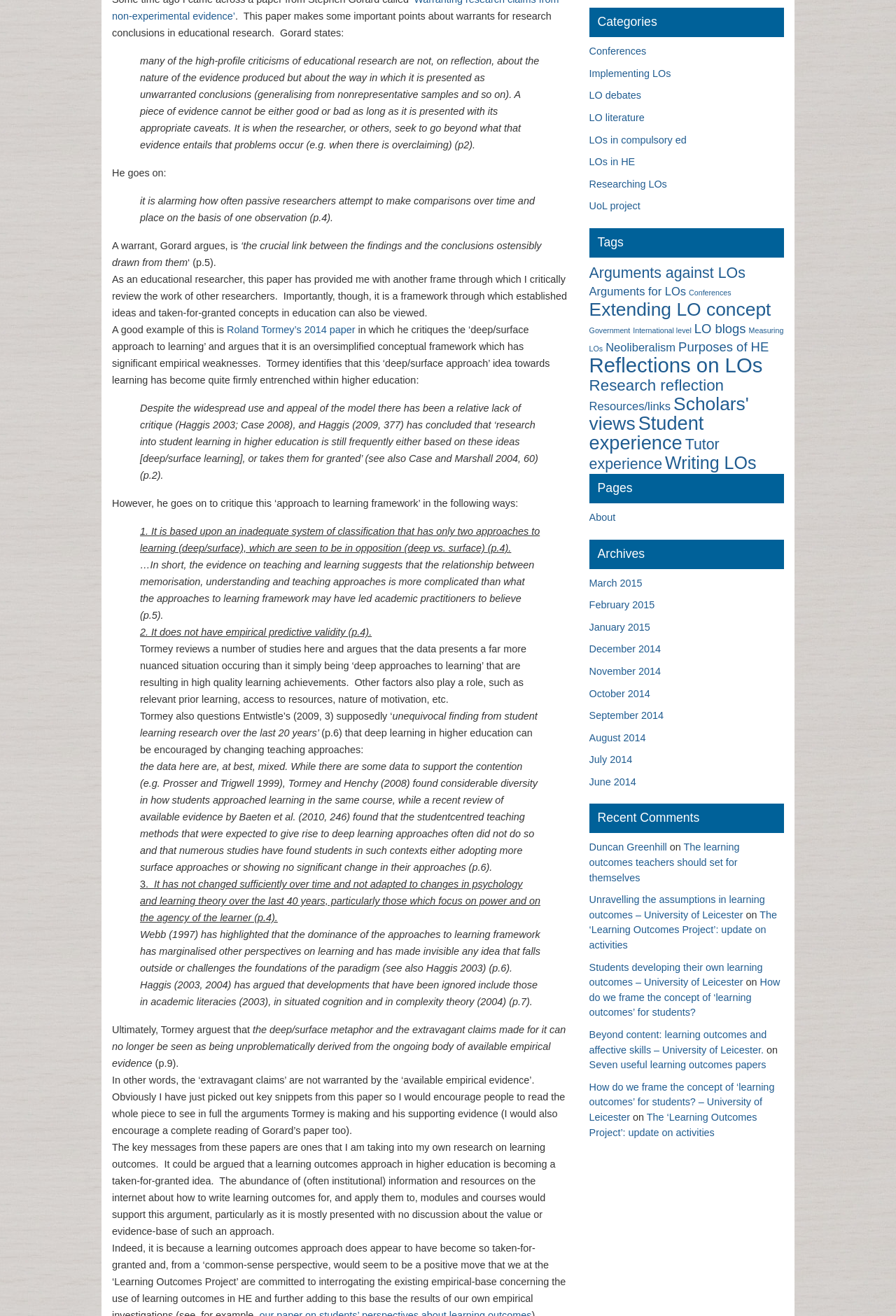Bounding box coordinates are specified in the format (top-left x, top-left y, bottom-right x, bottom-right y). All values are floating point numbers bounded between 0 and 1. Please provide the bounding box coordinate of the region this sentence describes: Seven useful learning outcomes papers

[0.658, 0.805, 0.855, 0.813]